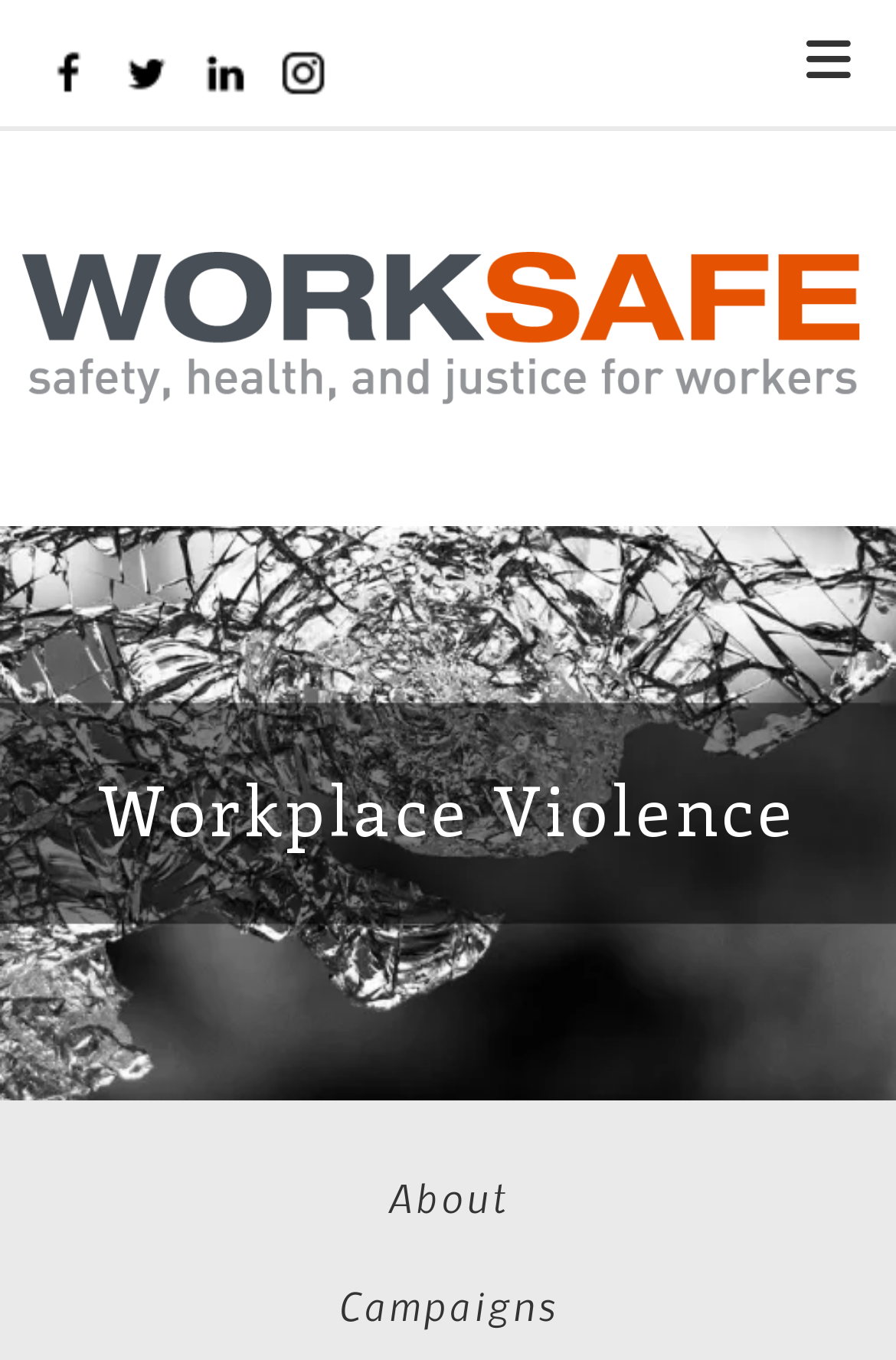What is the name of the event mentioned on the webpage?
Using the details shown in the screenshot, provide a comprehensive answer to the question.

The name of the event can be found at the top of the webpage, where it says 'Worksafe's 42nd Anniversary Event (2024)'. This suggests that the event is a significant occasion for the organization and may be related to its anniversary.